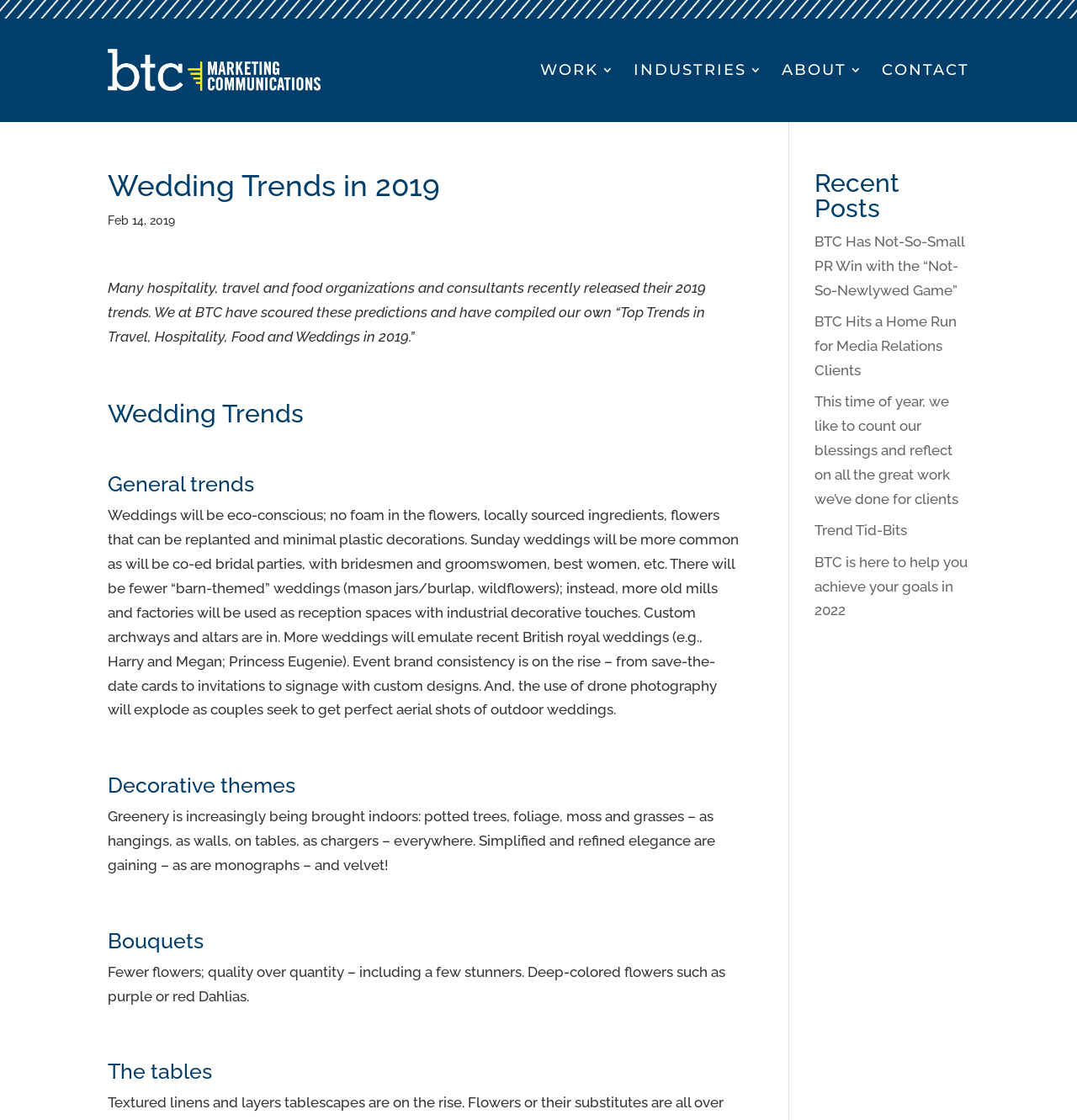What is the date of the article?
Refer to the image and answer the question using a single word or phrase.

Feb 14, 2019